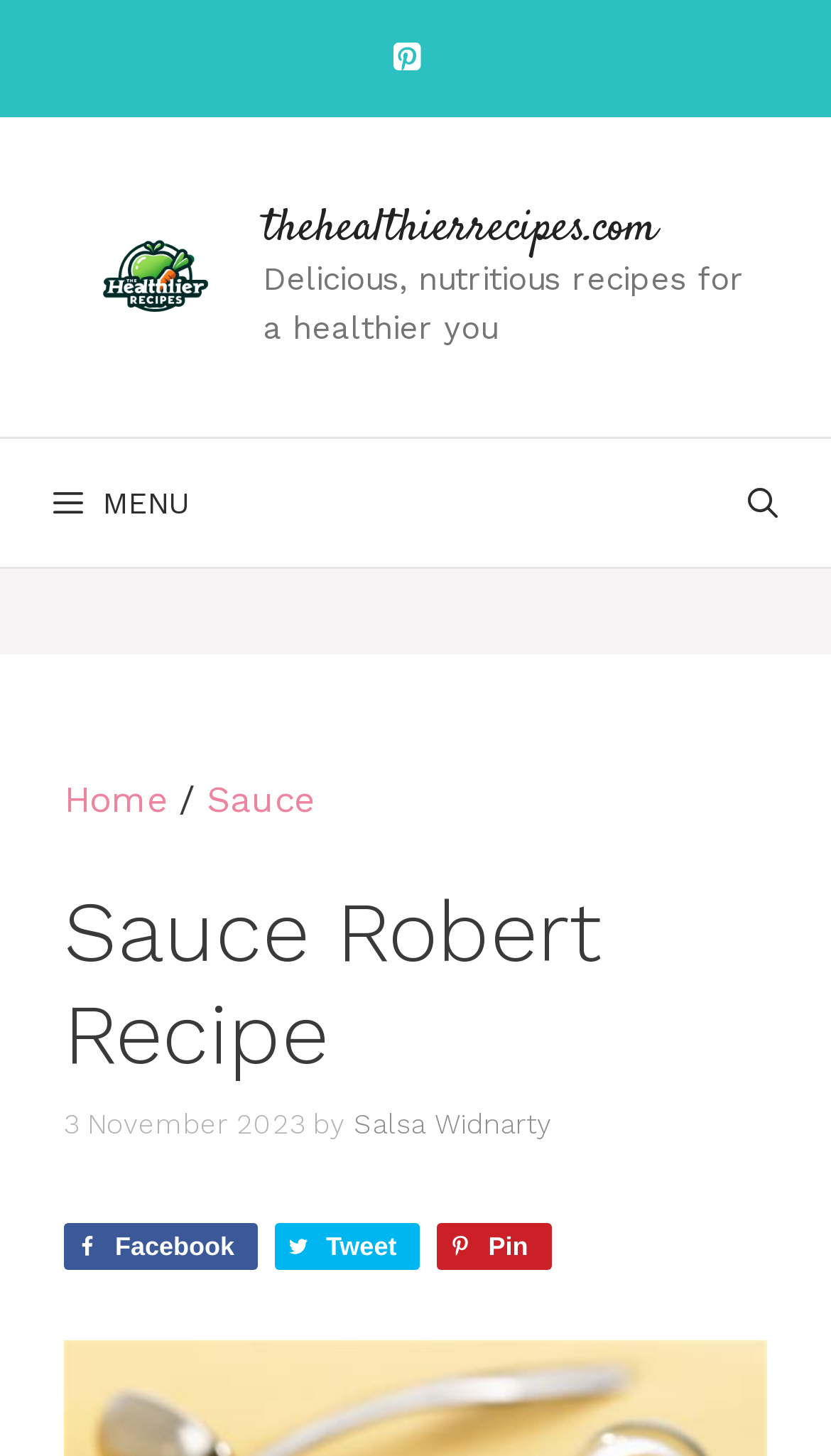Identify the bounding box for the UI element that is described as follows: "aria-label="Open Search Bar"".

[0.836, 0.302, 1.0, 0.39]